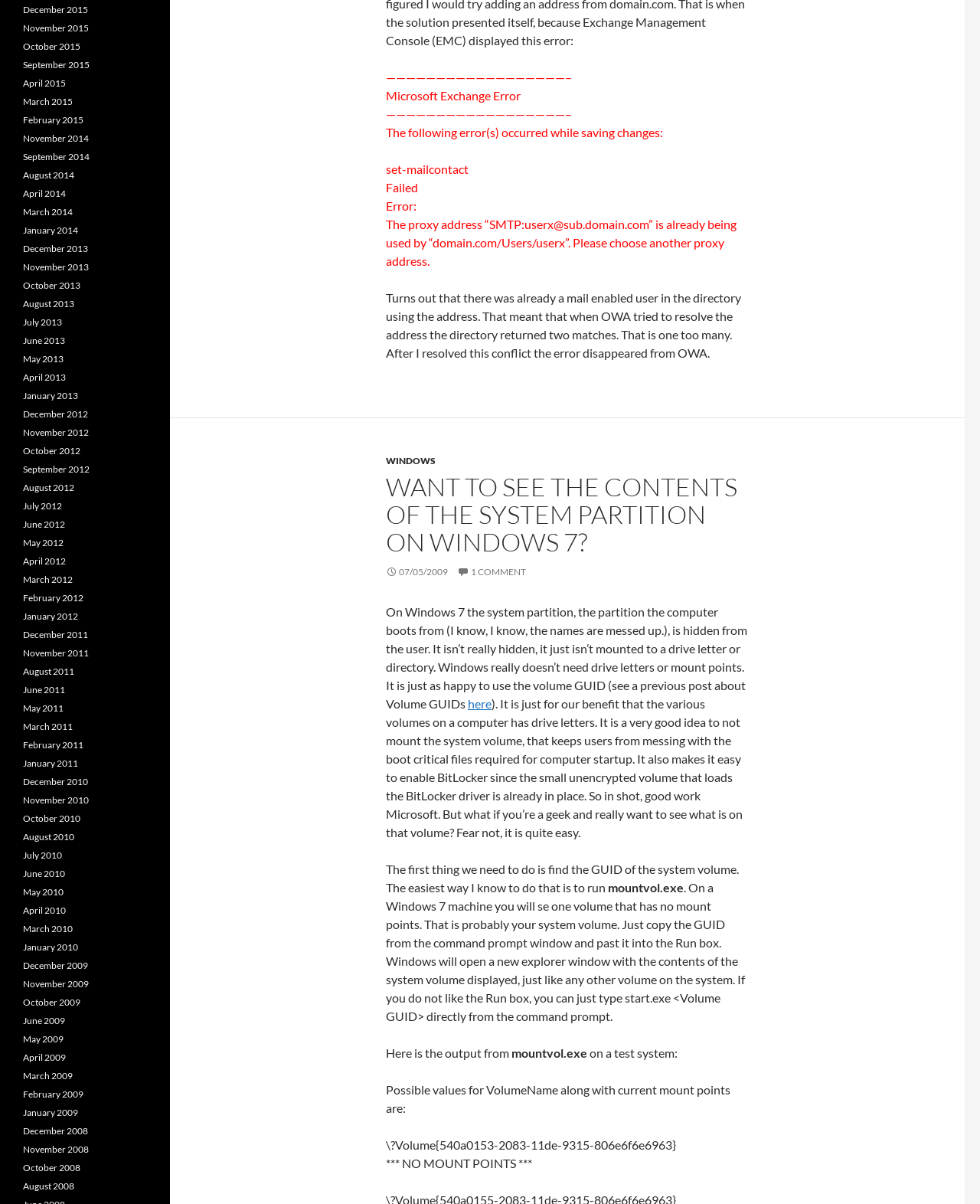What is the topic of the webpage?
Using the information from the image, provide a comprehensive answer to the question.

The webpage is about viewing the system partition on Windows 7, and it provides steps and explanations on how to do so.